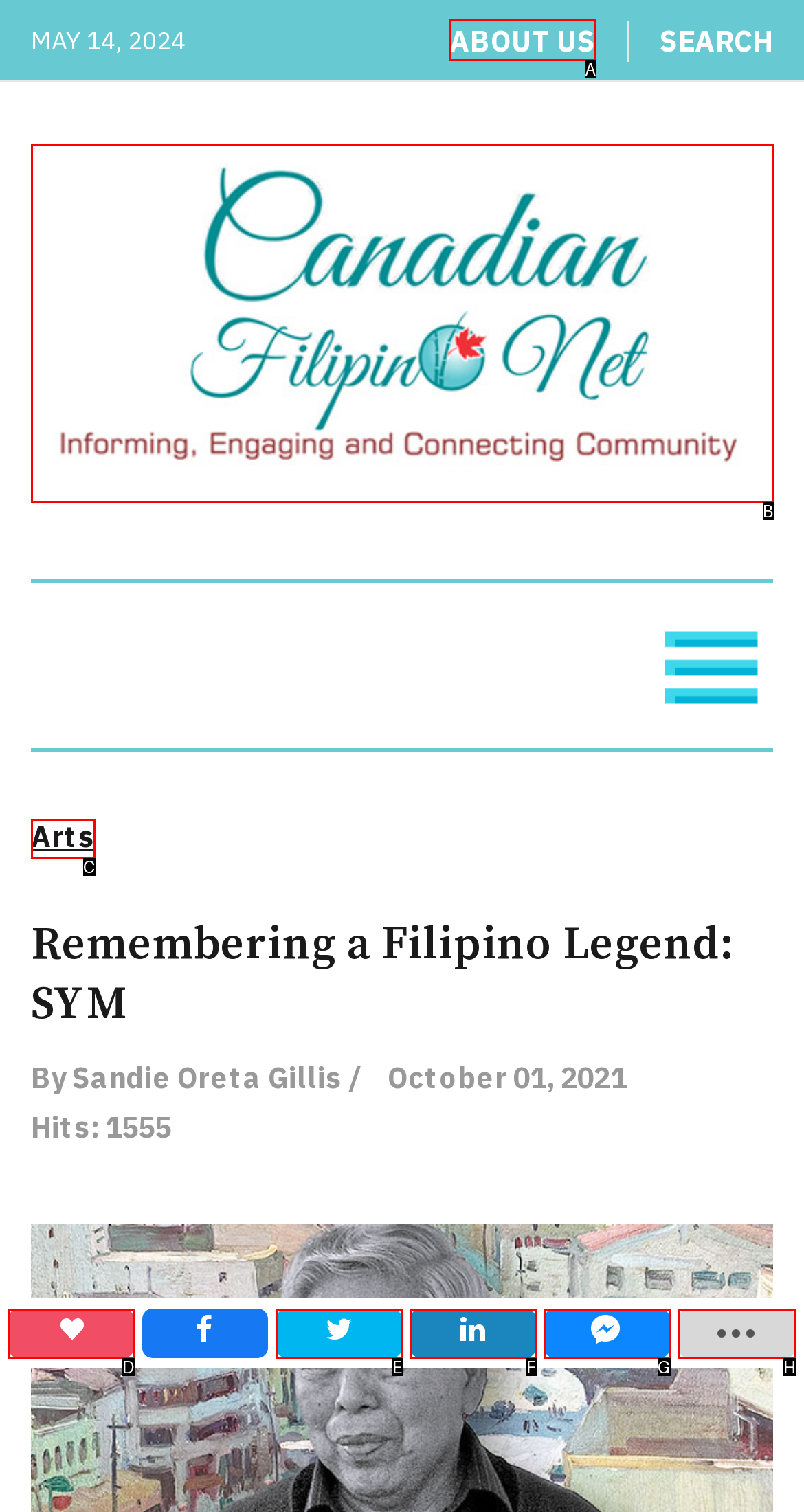Choose the option that aligns with the description: Oversight Basics
Respond with the letter of the chosen option directly.

None